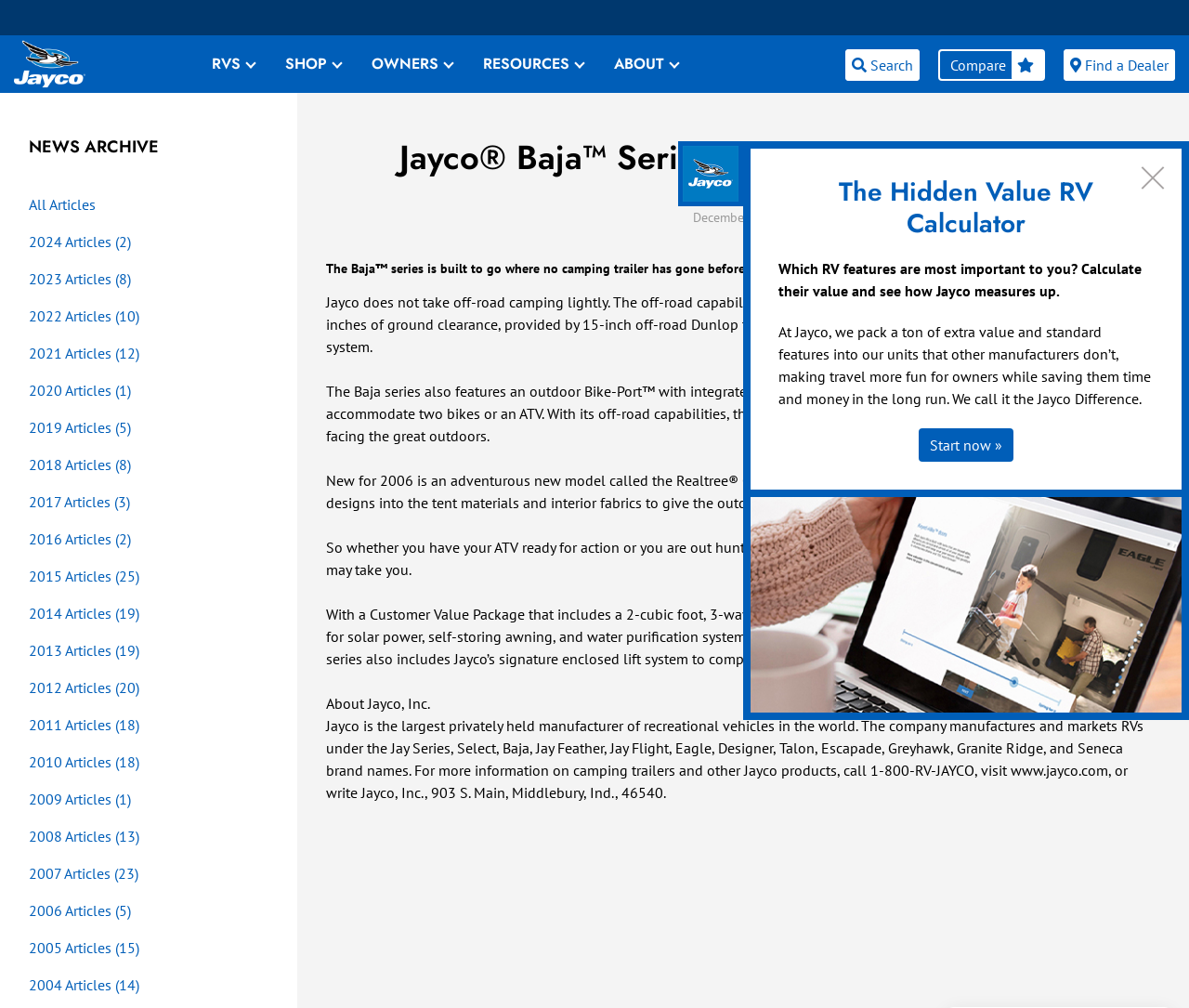Locate the UI element described by All Articles in the provided webpage screenshot. Return the bounding box coordinates in the format (top-left x, top-left y, bottom-right x, bottom-right y), ensuring all values are between 0 and 1.

[0.024, 0.193, 0.08, 0.212]